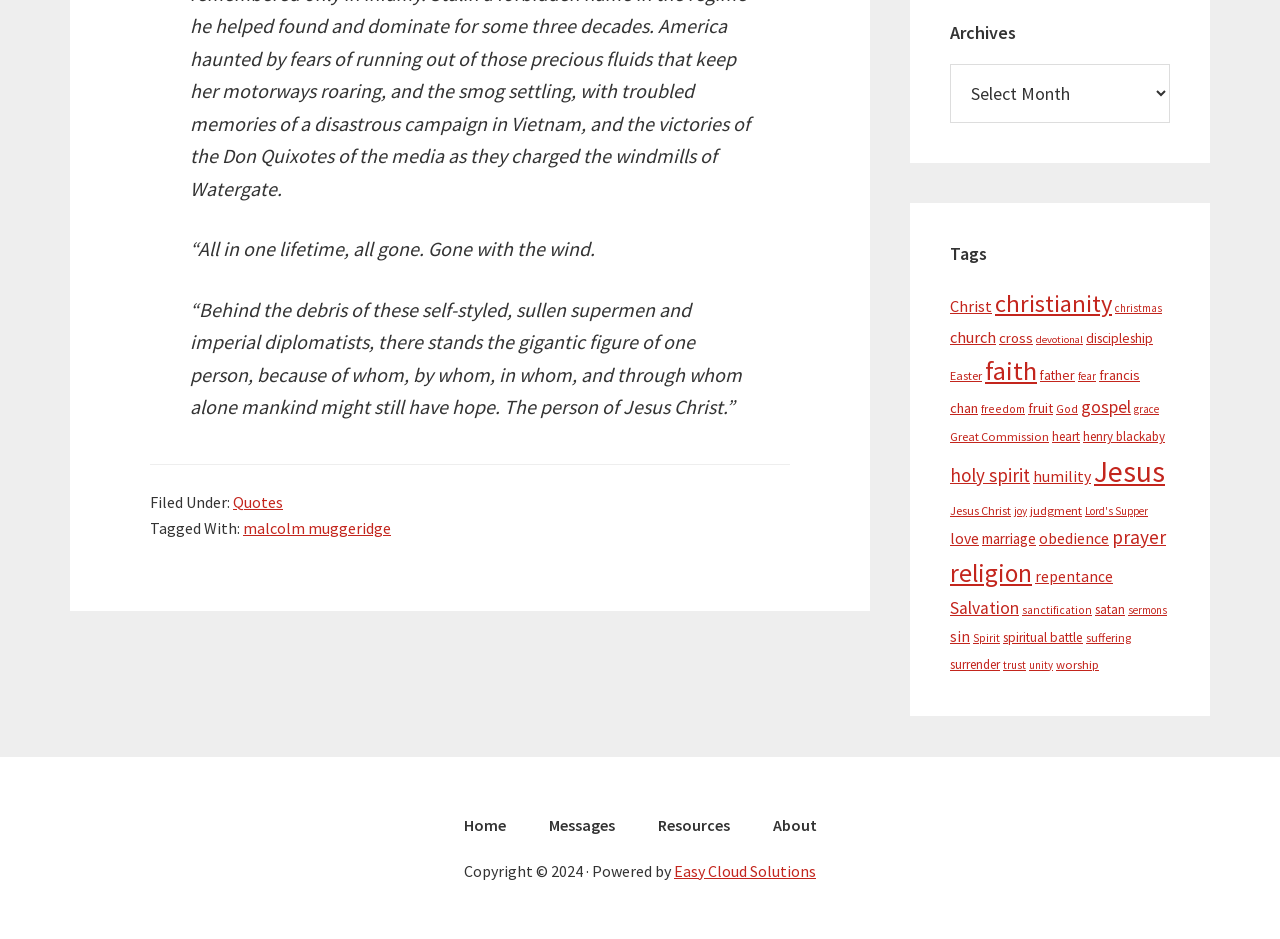Find the bounding box coordinates of the element to click in order to complete the given instruction: "Click on the 'Home' link."

[0.346, 0.87, 0.411, 0.897]